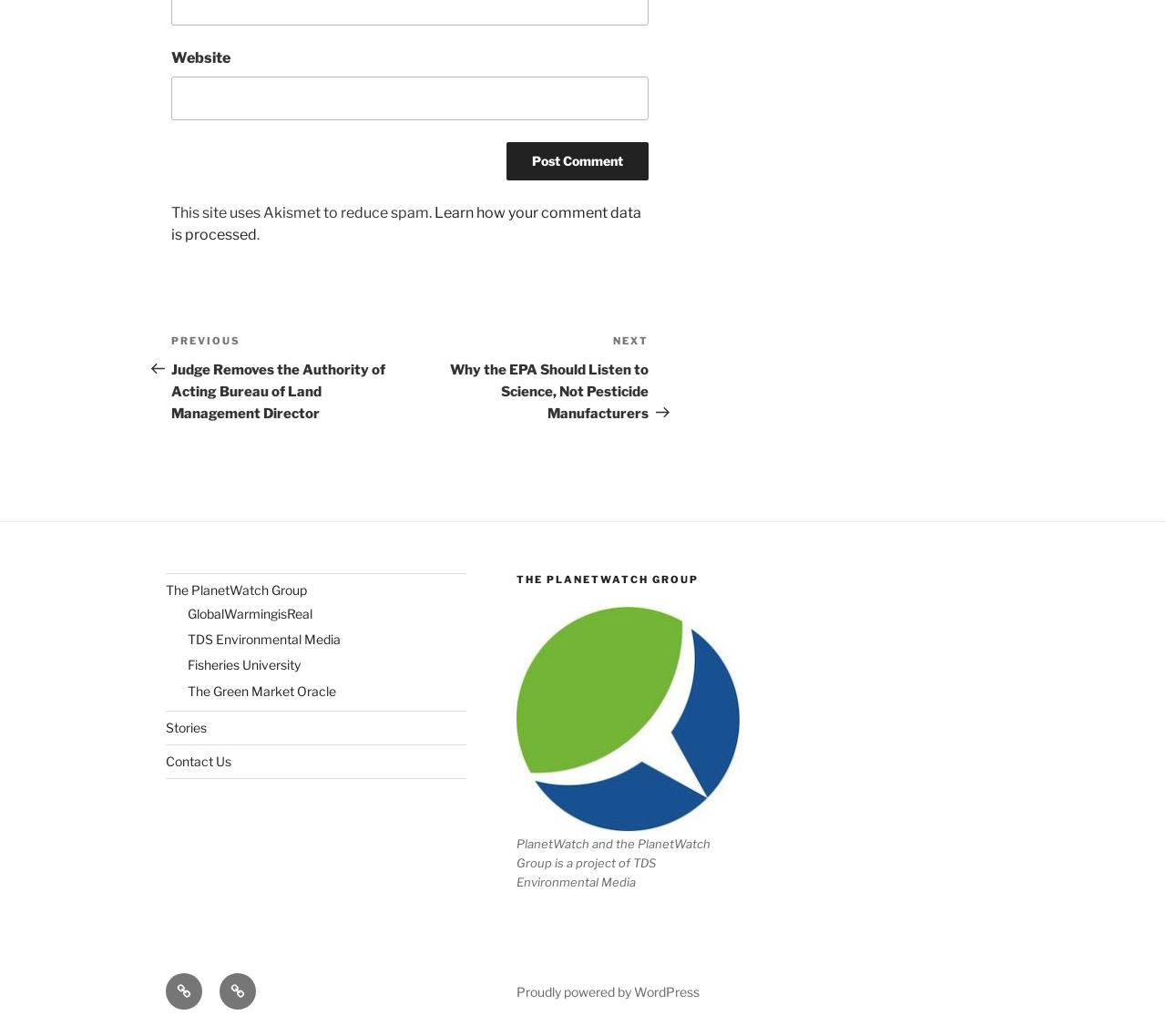Provide a short, one-word or phrase answer to the question below:
What is the platform used to power the website?

WordPress